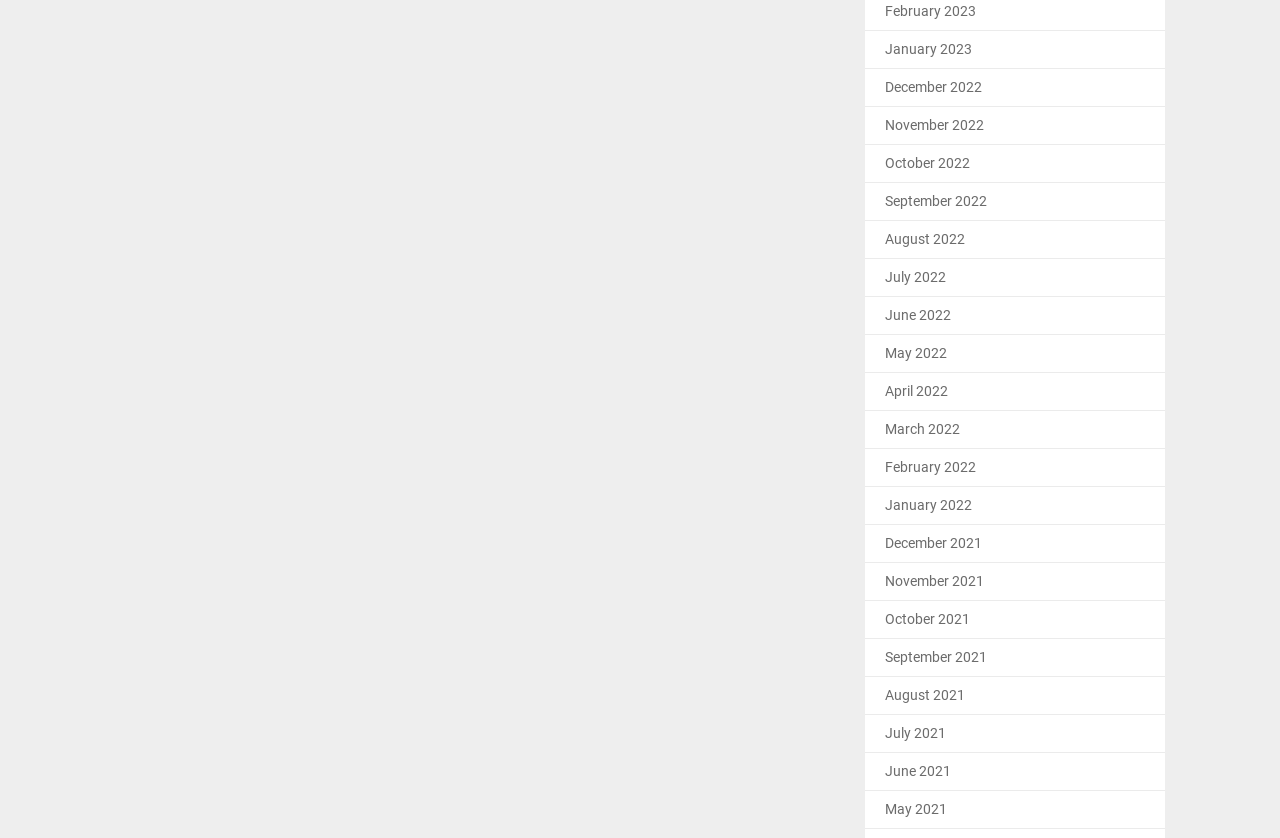Show the bounding box coordinates for the element that needs to be clicked to execute the following instruction: "Go to the forum". Provide the coordinates in the form of four float numbers between 0 and 1, i.e., [left, top, right, bottom].

None